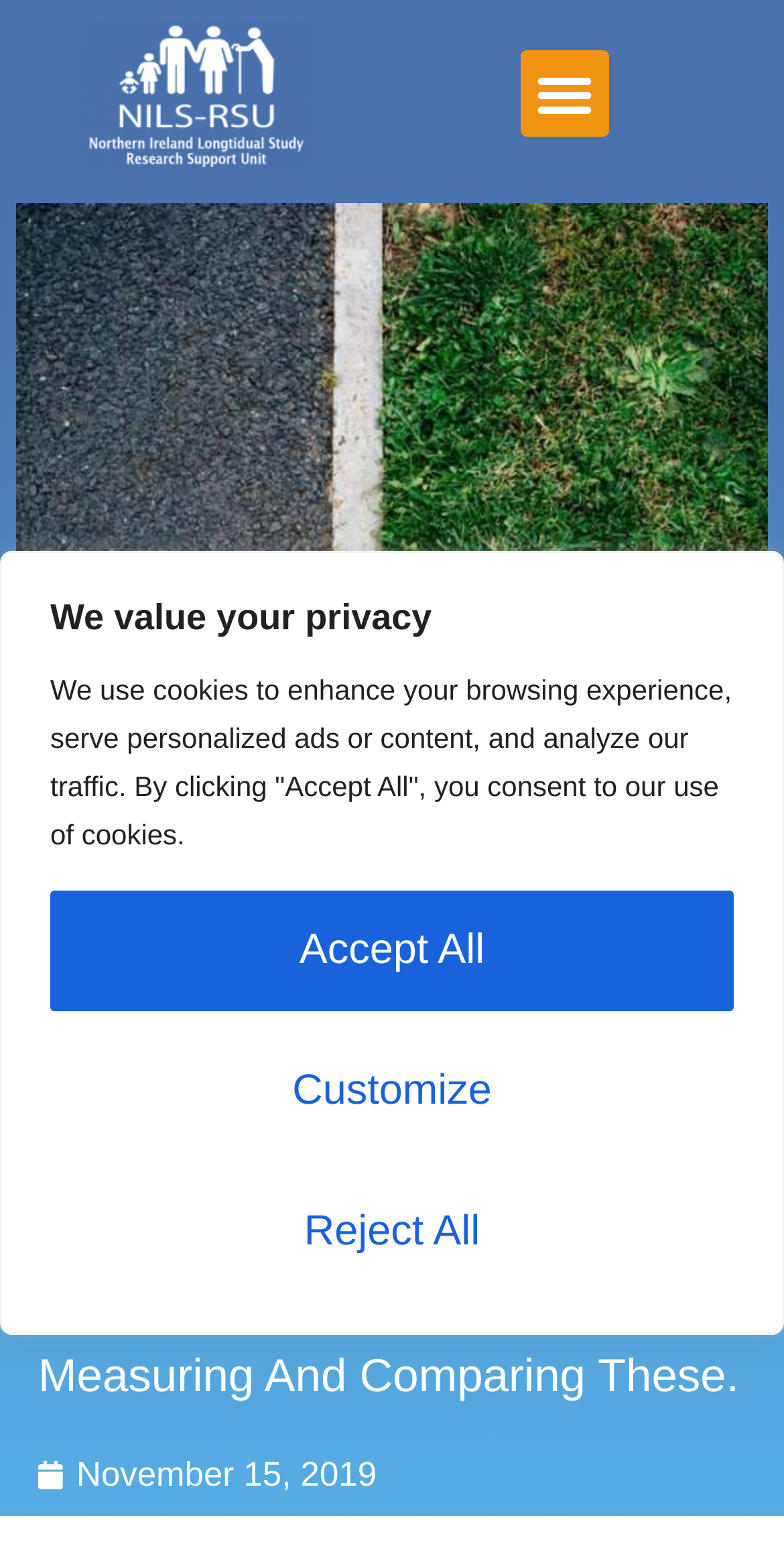Using the details from the image, please elaborate on the following question: What is the main topic of the webpage?

The main topic of the webpage is a study about mortality differentials by social class over time in Northern Ireland, which is evident from the heading and content of the webpage.